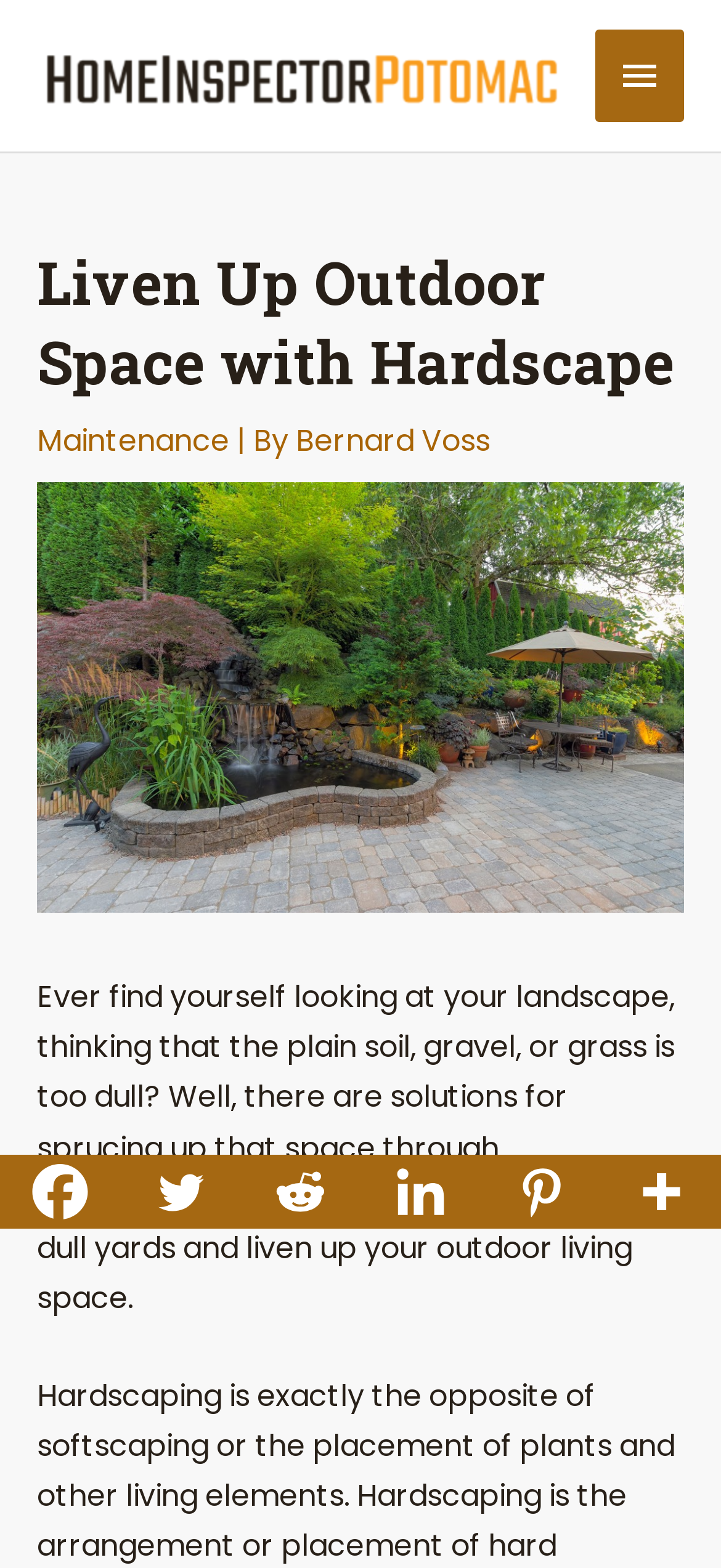Identify the bounding box coordinates for the region of the element that should be clicked to carry out the instruction: "Click the Homeinspector logo". The bounding box coordinates should be four float numbers between 0 and 1, i.e., [left, top, right, bottom].

[0.051, 0.034, 0.785, 0.061]